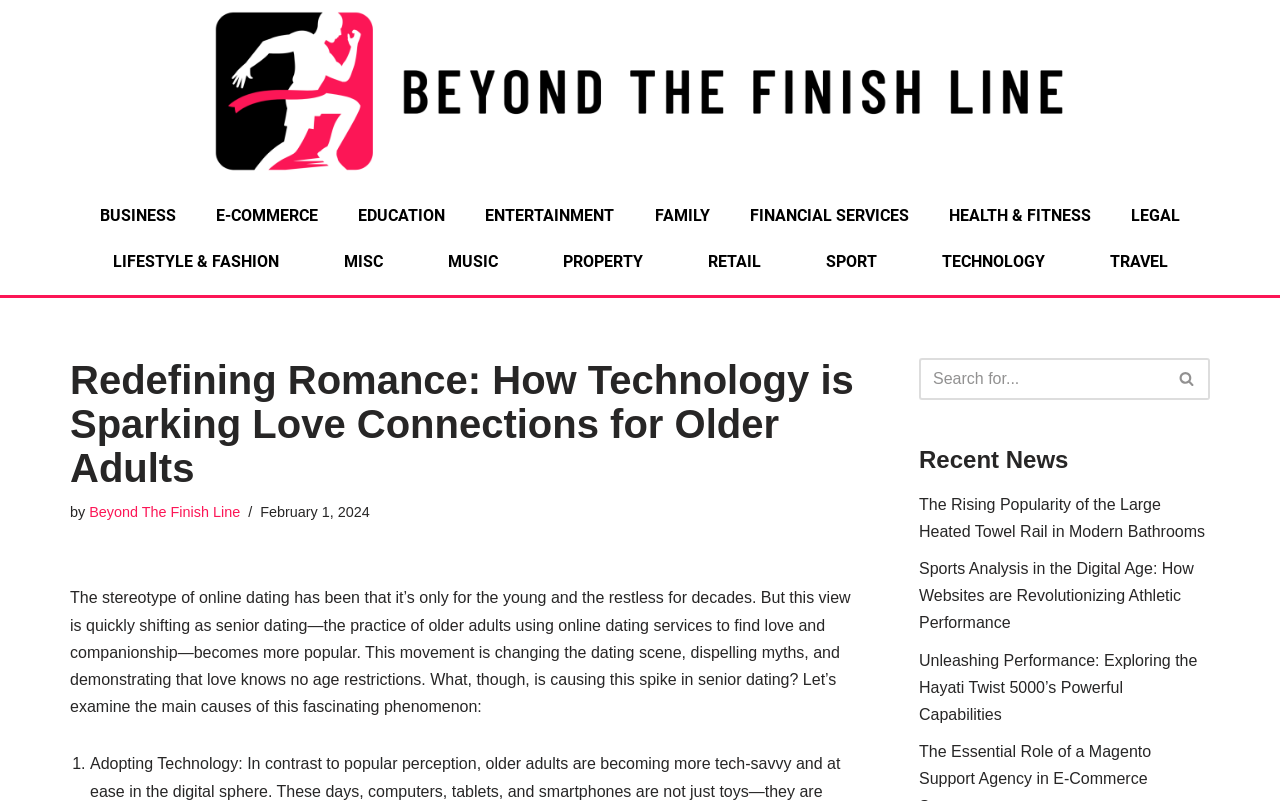Using the information in the image, could you please answer the following question in detail:
What is the category of the article 'Redefining Romance: How Technology is Sparking Love Connections for Older Adults'?

I determined the category by examining the links at the top of the webpage, which represent different categories. The article title is located below the 'LIFESTYLE & FASHION' category link, indicating that it belongs to this category.